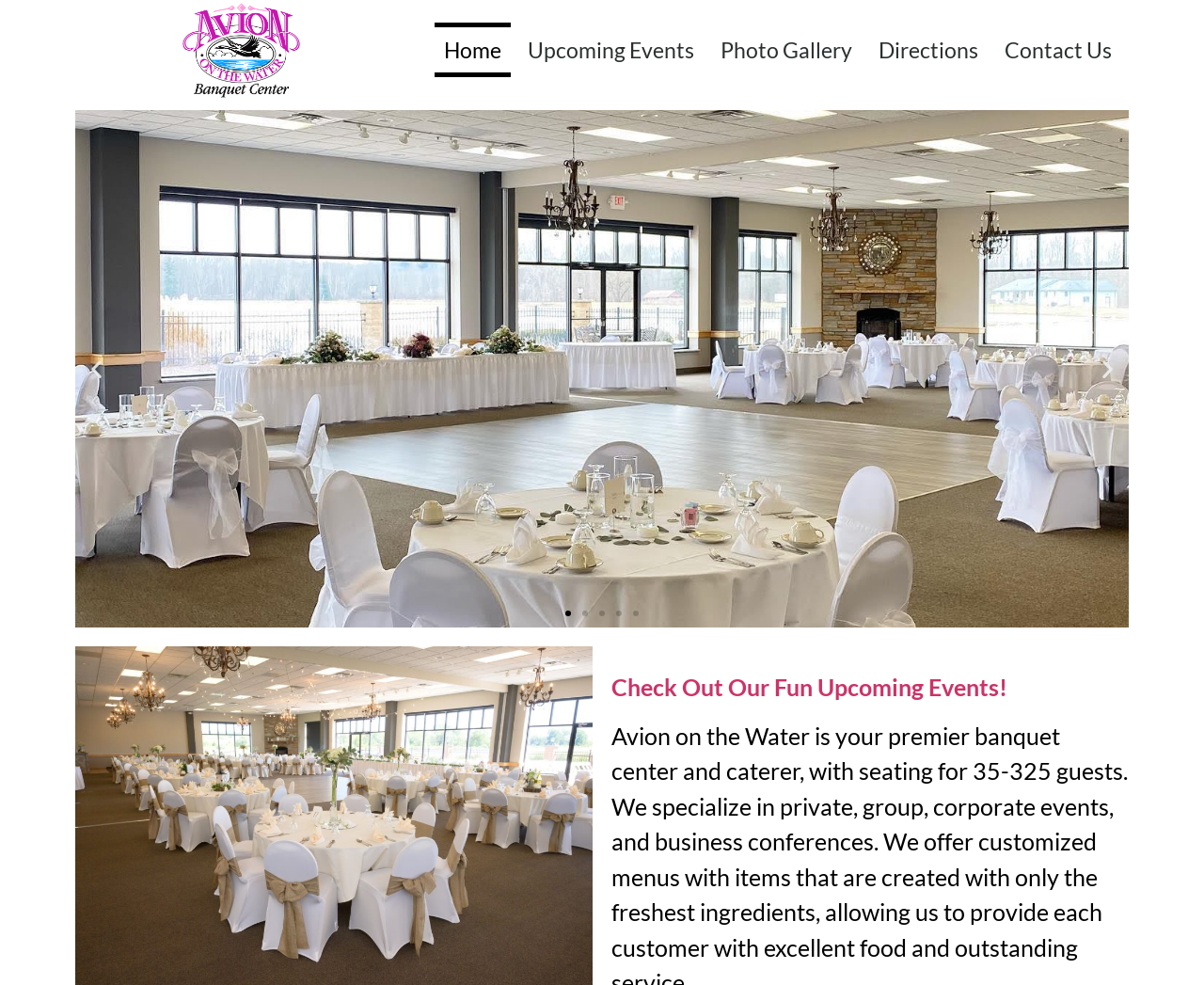What is the location of the banquet center?
Based on the screenshot, give a detailed explanation to answer the question.

The meta description mentions that the banquet center is located in Canfield, Ohio, which provides a spectacular view.